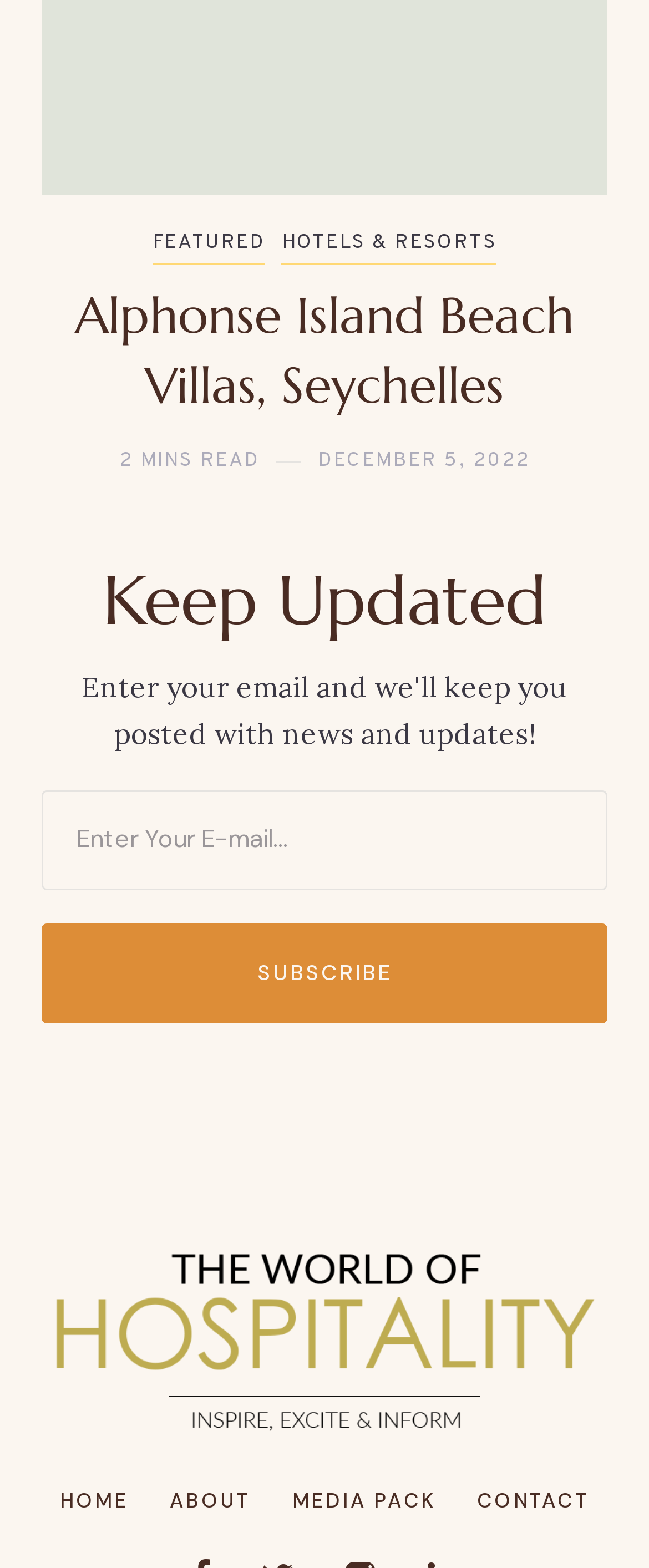Identify the bounding box of the UI element described as follows: "Europe Destination". Provide the coordinates as four float numbers in the range of 0 to 1 [left, top, right, bottom].

None